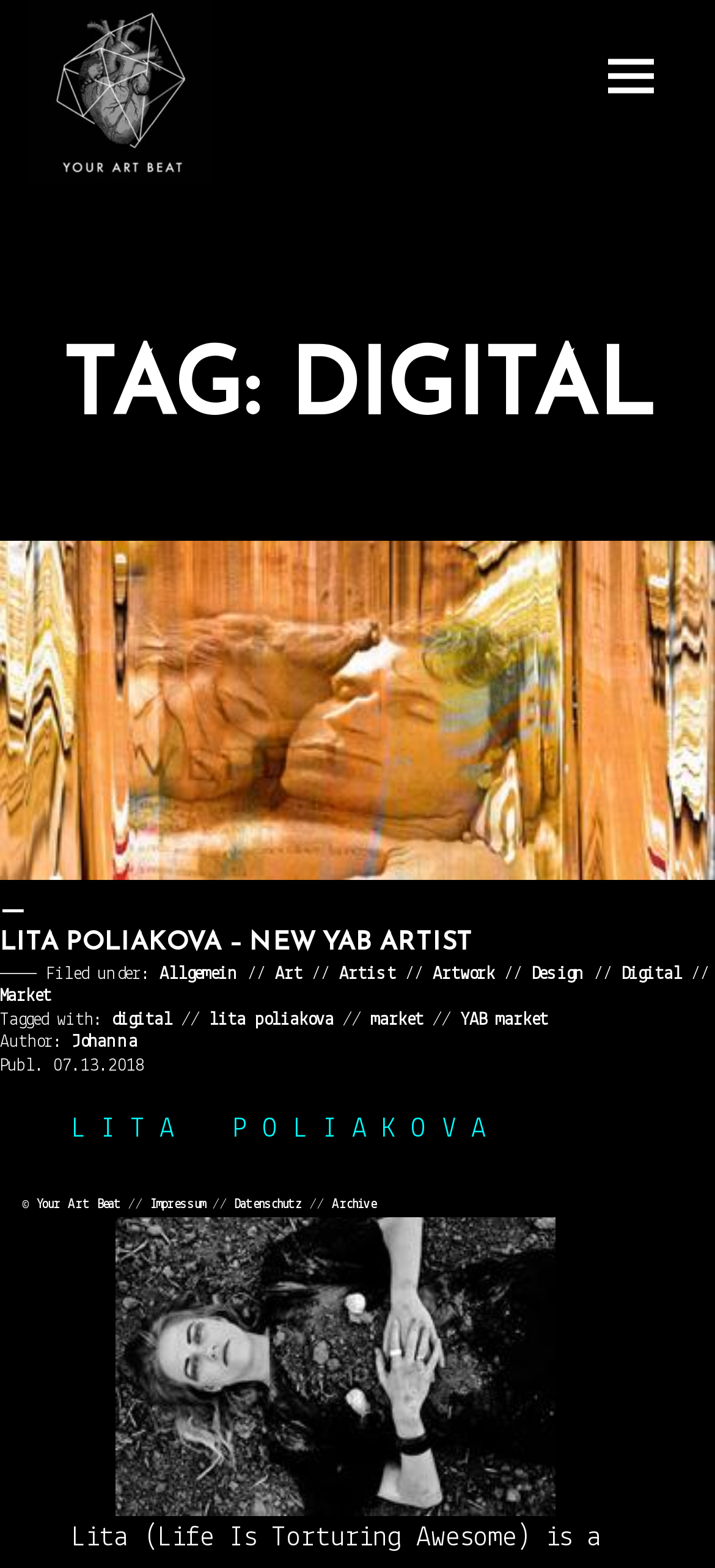Identify the bounding box coordinates of the element to click to follow this instruction: 'Read the article by Johanna'. Ensure the coordinates are four float values between 0 and 1, provided as [left, top, right, bottom].

[0.1, 0.658, 0.192, 0.671]